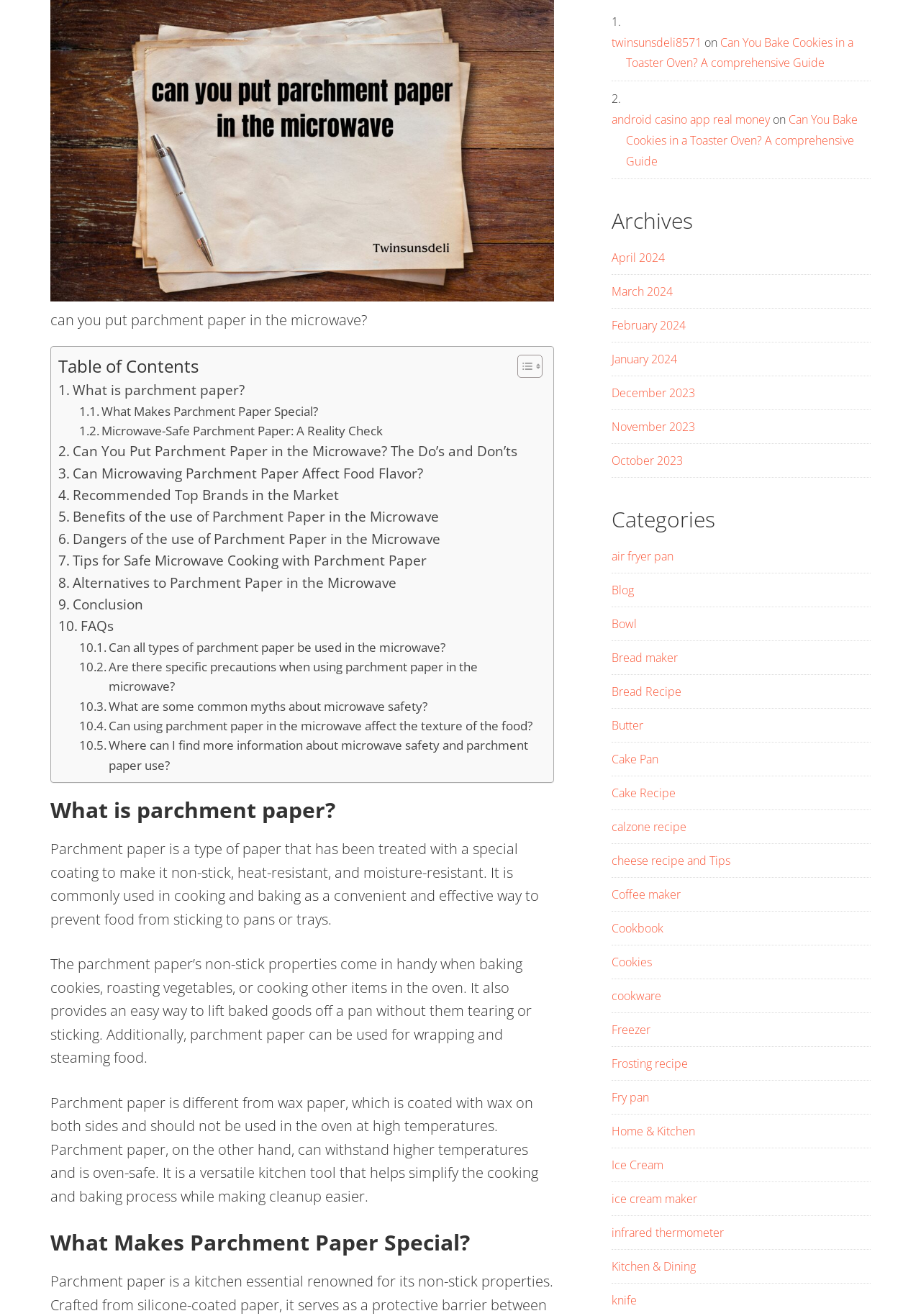Given the element description What is parchment paper?, identify the bounding box coordinates for the UI element on the webpage screenshot. The format should be (top-left x, top-left y, bottom-right x, bottom-right y), with values between 0 and 1.

[0.063, 0.288, 0.265, 0.305]